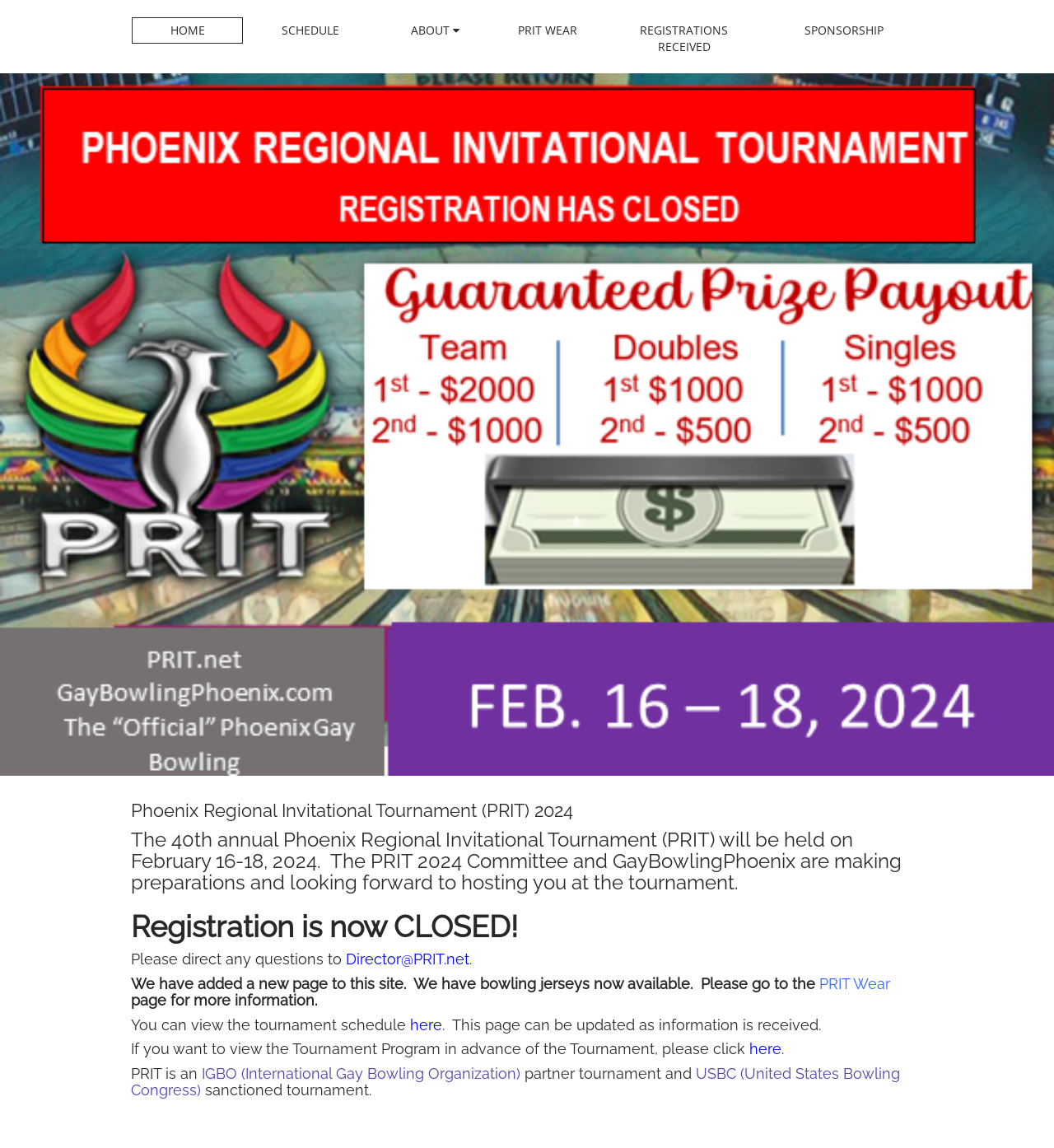Identify the bounding box coordinates of the element to click to follow this instruction: 'Check REGISTRATIONS RECEIVED'. Ensure the coordinates are four float values between 0 and 1, provided as [left, top, right, bottom].

[0.571, 0.015, 0.727, 0.052]